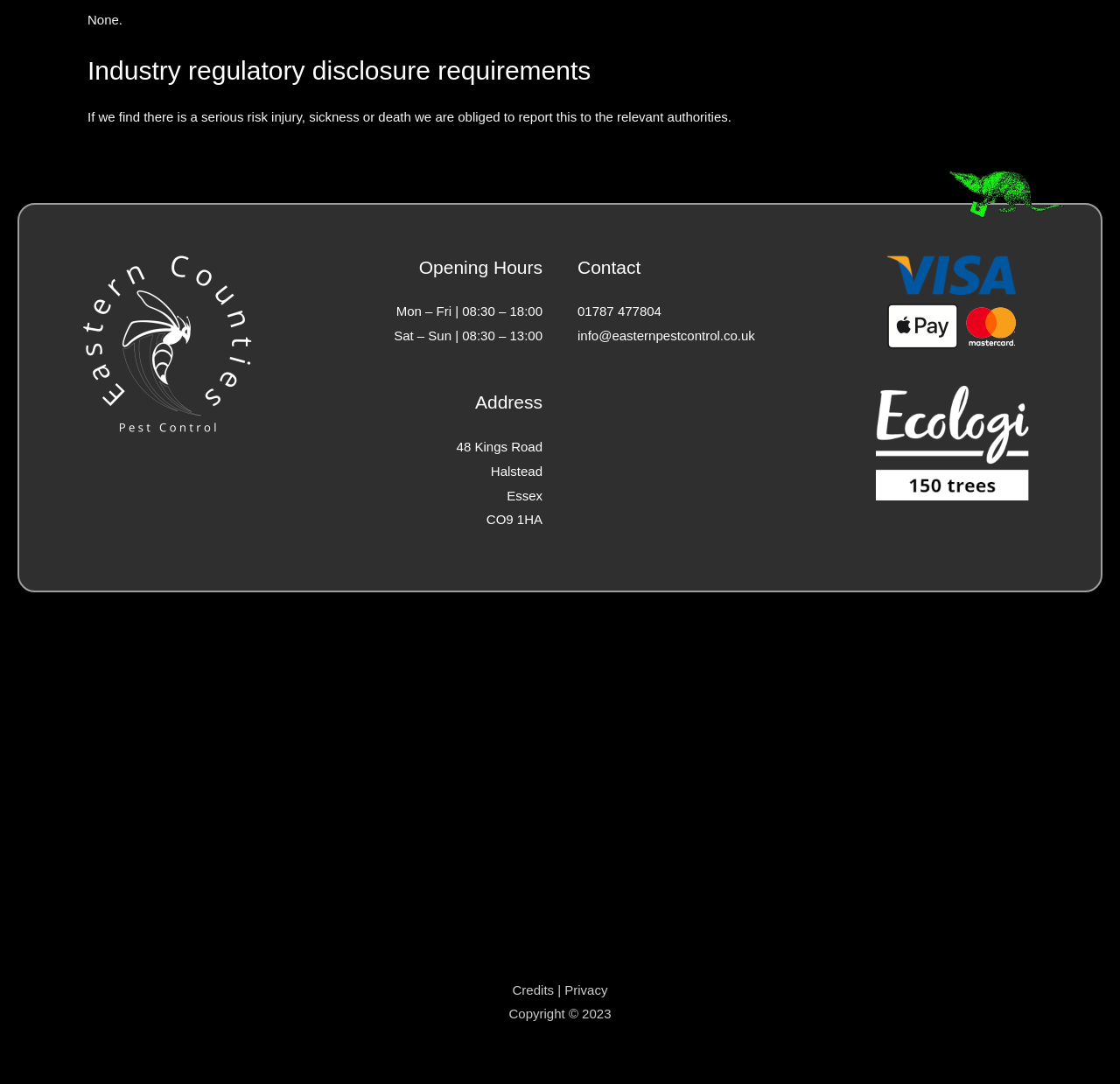What are the company's opening hours on Saturday?
Use the screenshot to answer the question with a single word or phrase.

08:30 – 13:00